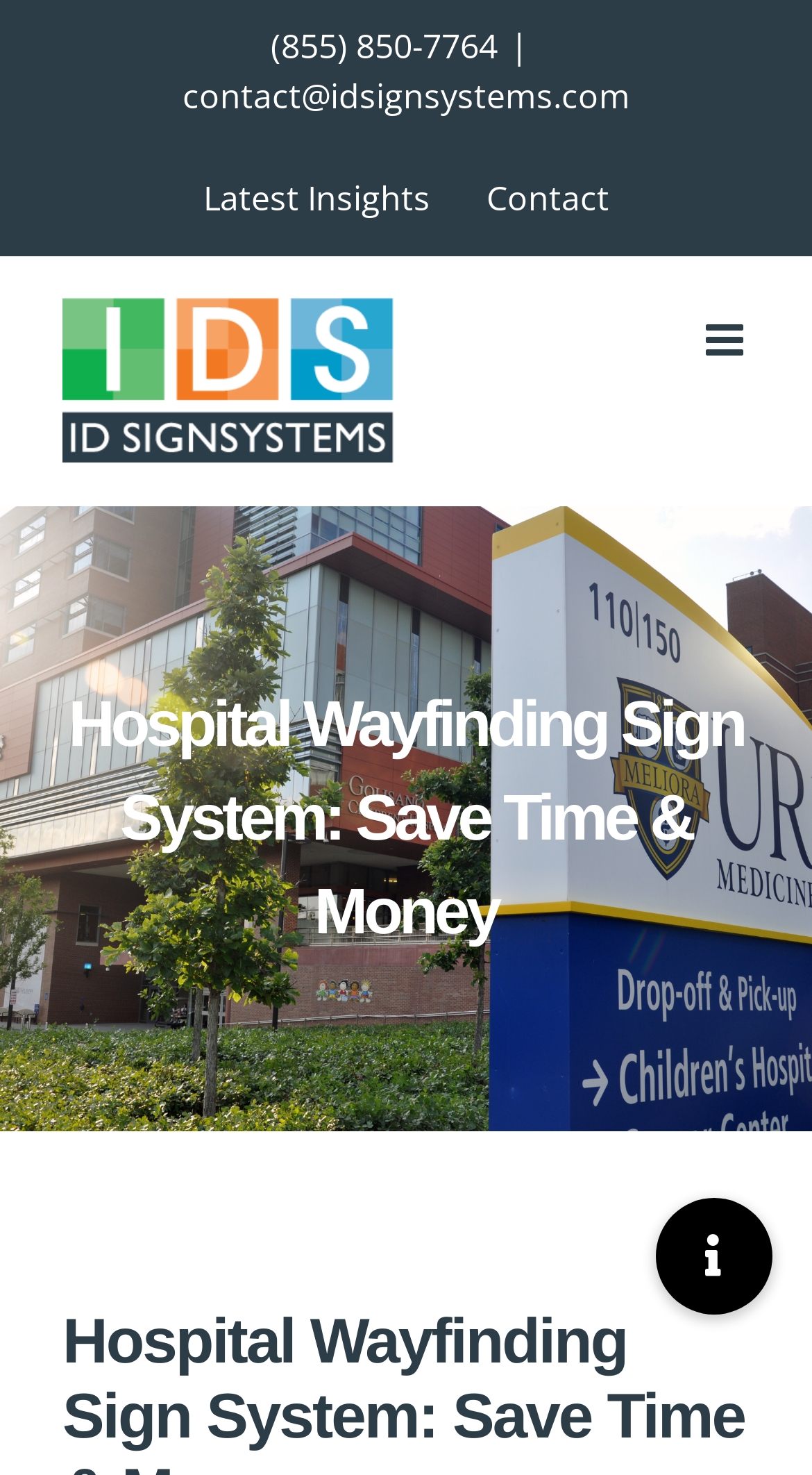What is the logo of the company?
Provide an in-depth and detailed explanation in response to the question.

I found the logo by looking at the image element with the description 'ID Signsystems Architectural Signage, Design & Lighting Logo' which is located at the top of the page.